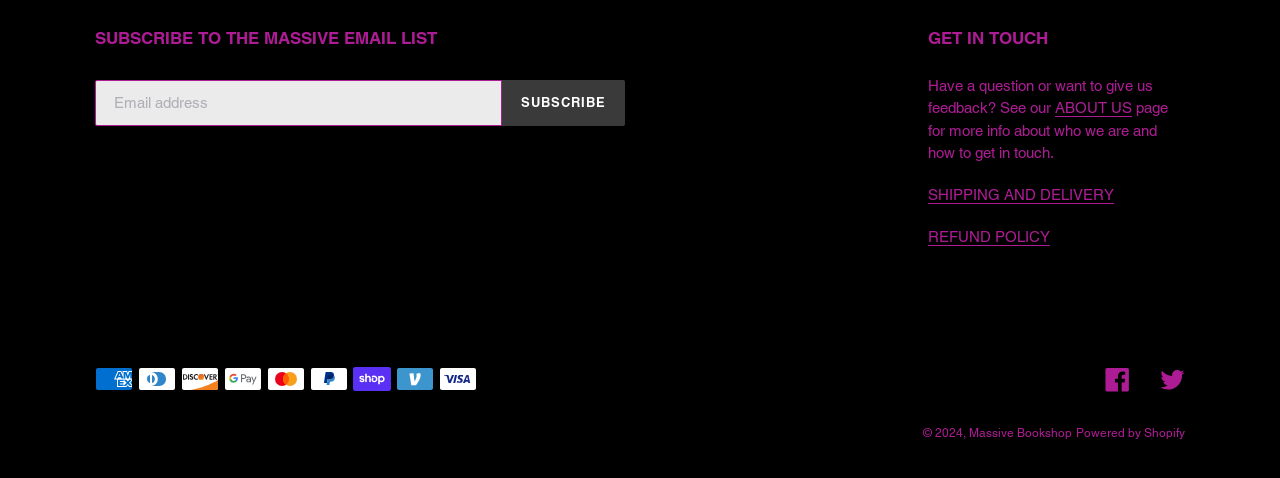Please identify the bounding box coordinates of the element's region that I should click in order to complete the following instruction: "Check refund policy". The bounding box coordinates consist of four float numbers between 0 and 1, i.e., [left, top, right, bottom].

[0.725, 0.478, 0.82, 0.515]